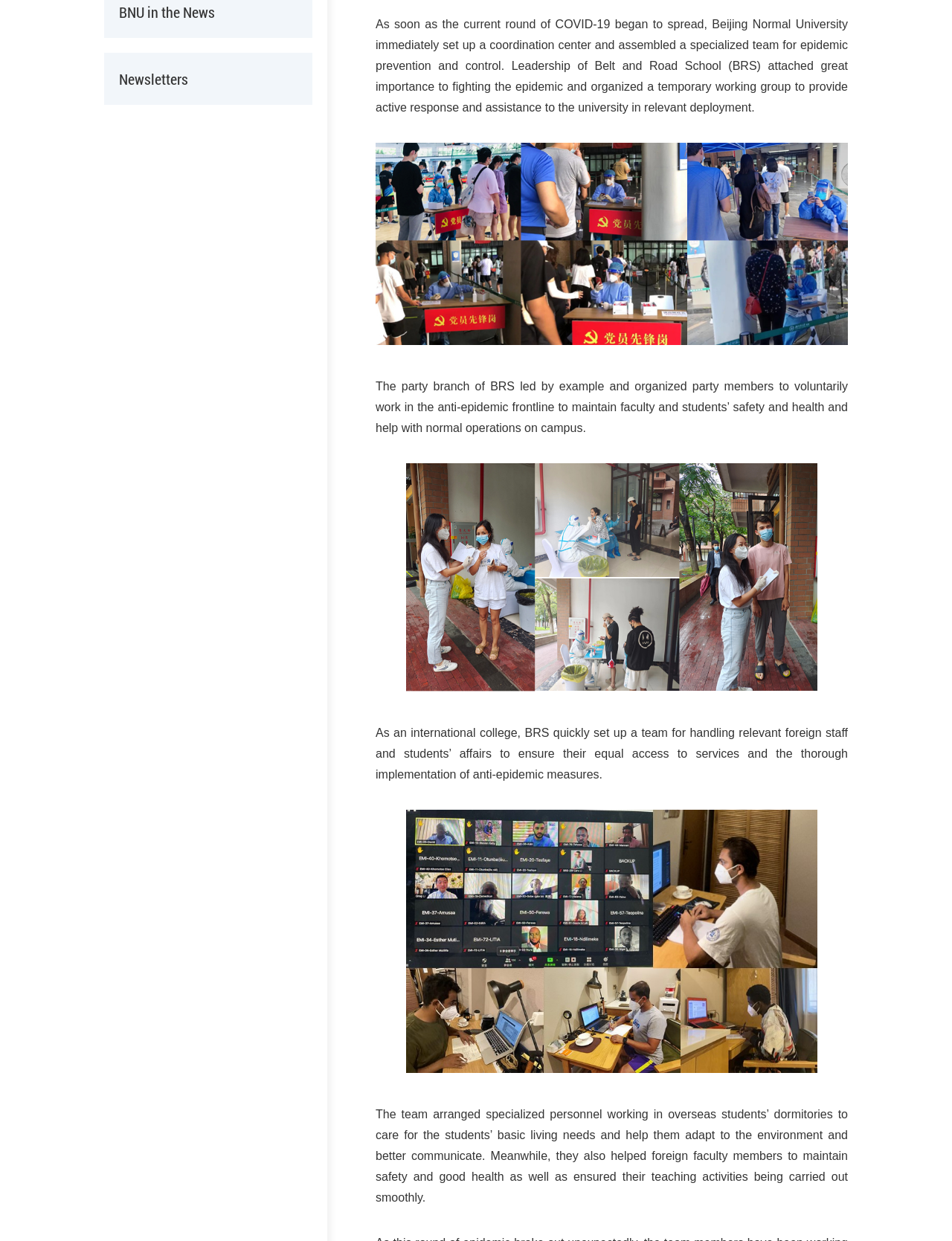Find and provide the bounding box coordinates for the UI element described here: "Newsletters". The coordinates should be given as four float numbers between 0 and 1: [left, top, right, bottom].

[0.109, 0.042, 0.328, 0.084]